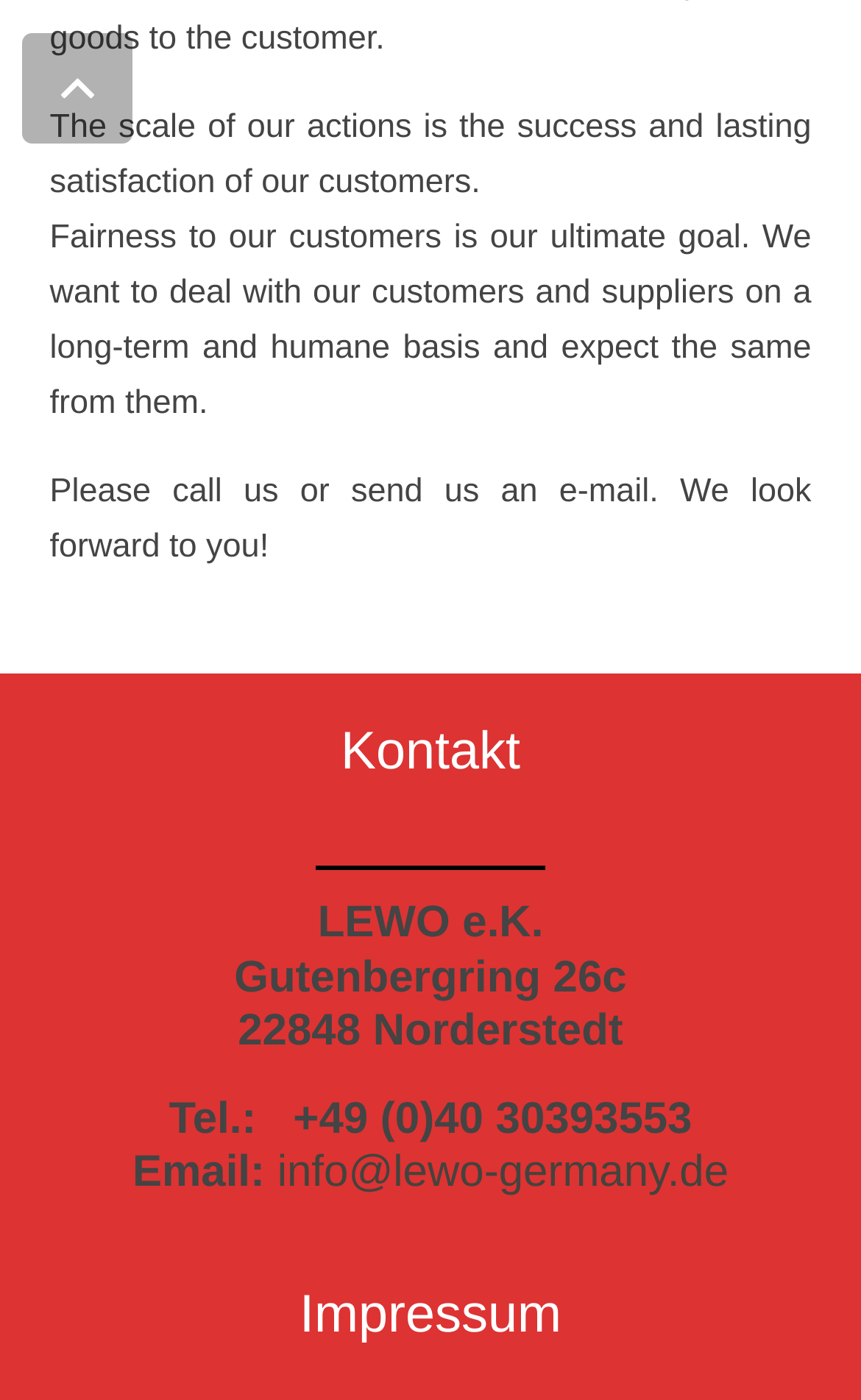Use a single word or phrase to answer the question: 
What is the company's goal?

Fairness to customers